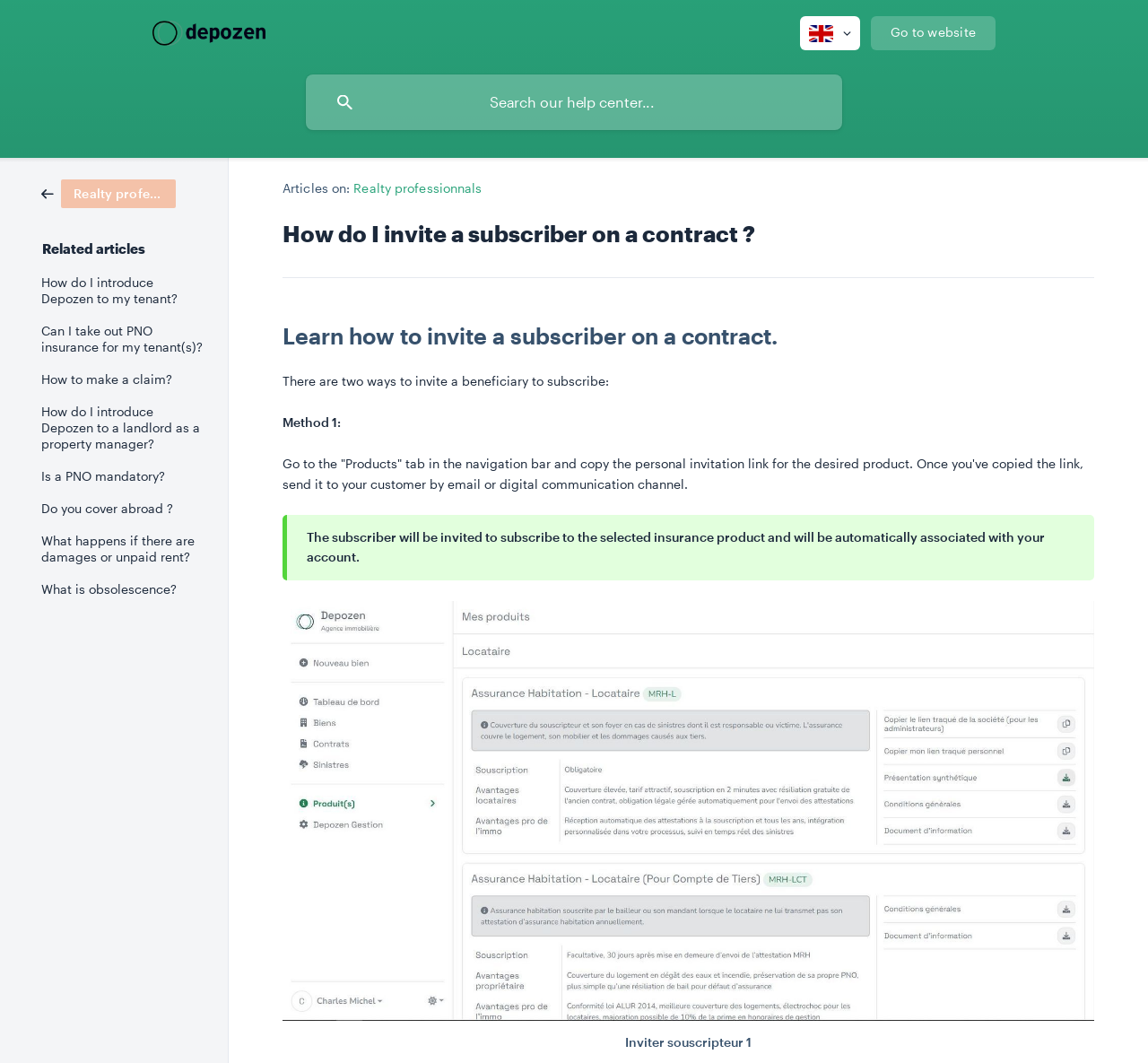What is the navigation bar used for?
Please use the image to deliver a detailed and complete answer.

According to the instructions on the webpage, the navigation bar is used to access the 'Products' tab, where one can copy the personal invitation link for the desired product to invite a beneficiary to subscribe.